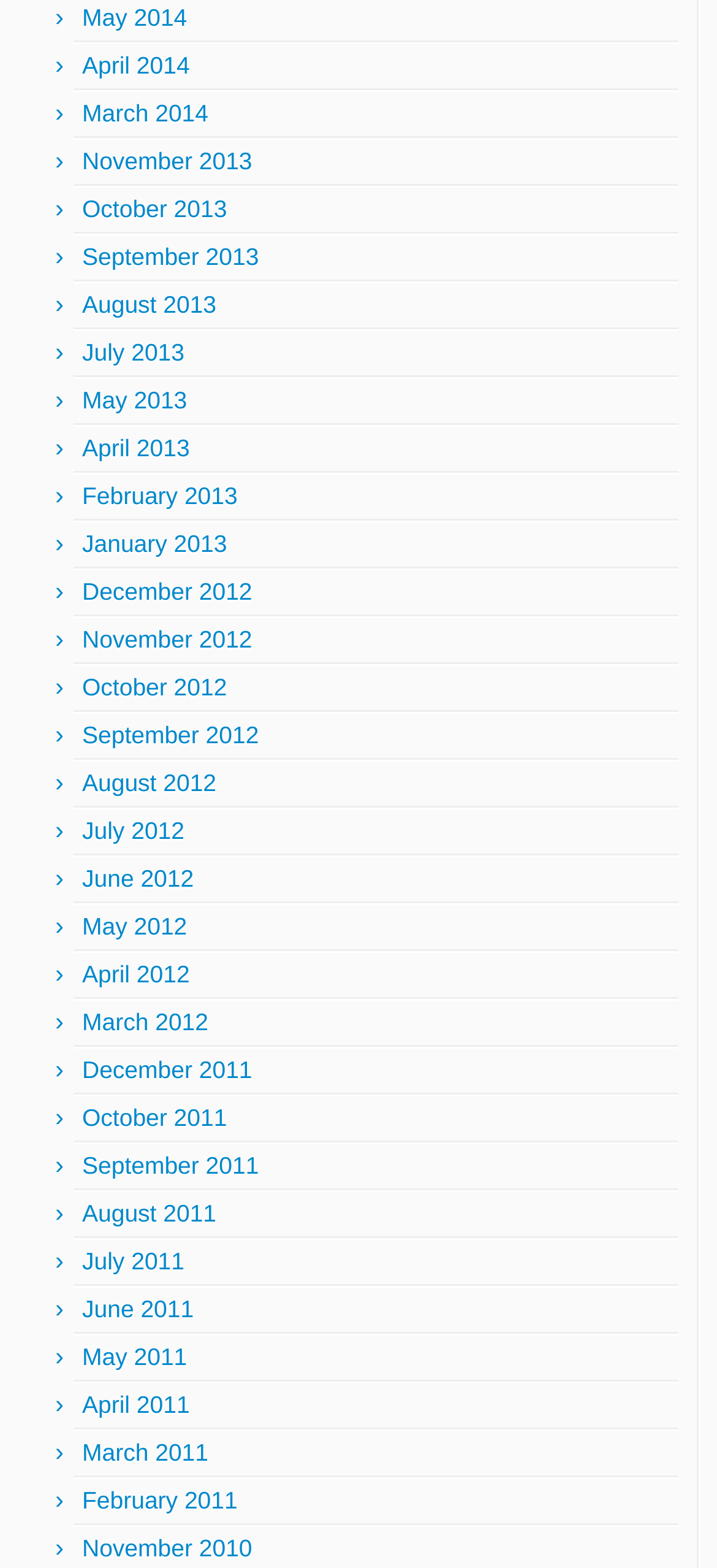Please provide a brief answer to the question using only one word or phrase: 
Are the months listed in chronological order?

Yes